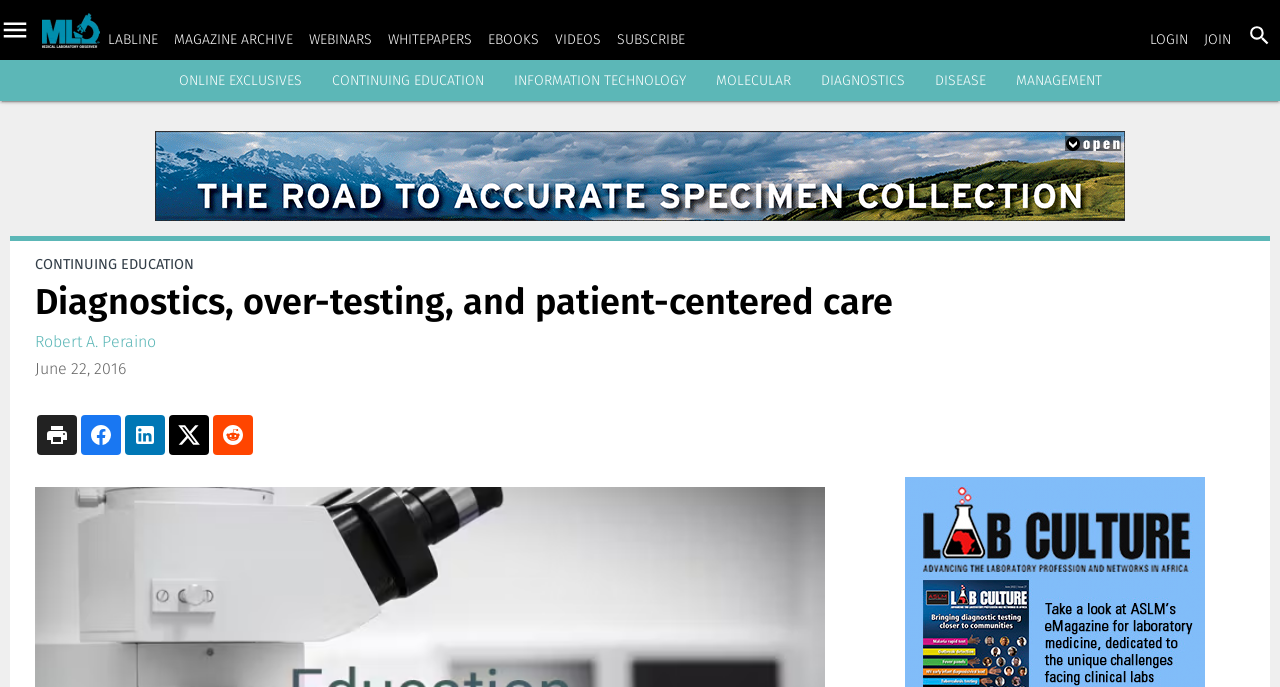Identify the bounding box of the UI element described as follows: "Robert A. Peraino". Provide the coordinates as four float numbers in the range of 0 to 1 [left, top, right, bottom].

[0.027, 0.425, 0.122, 0.453]